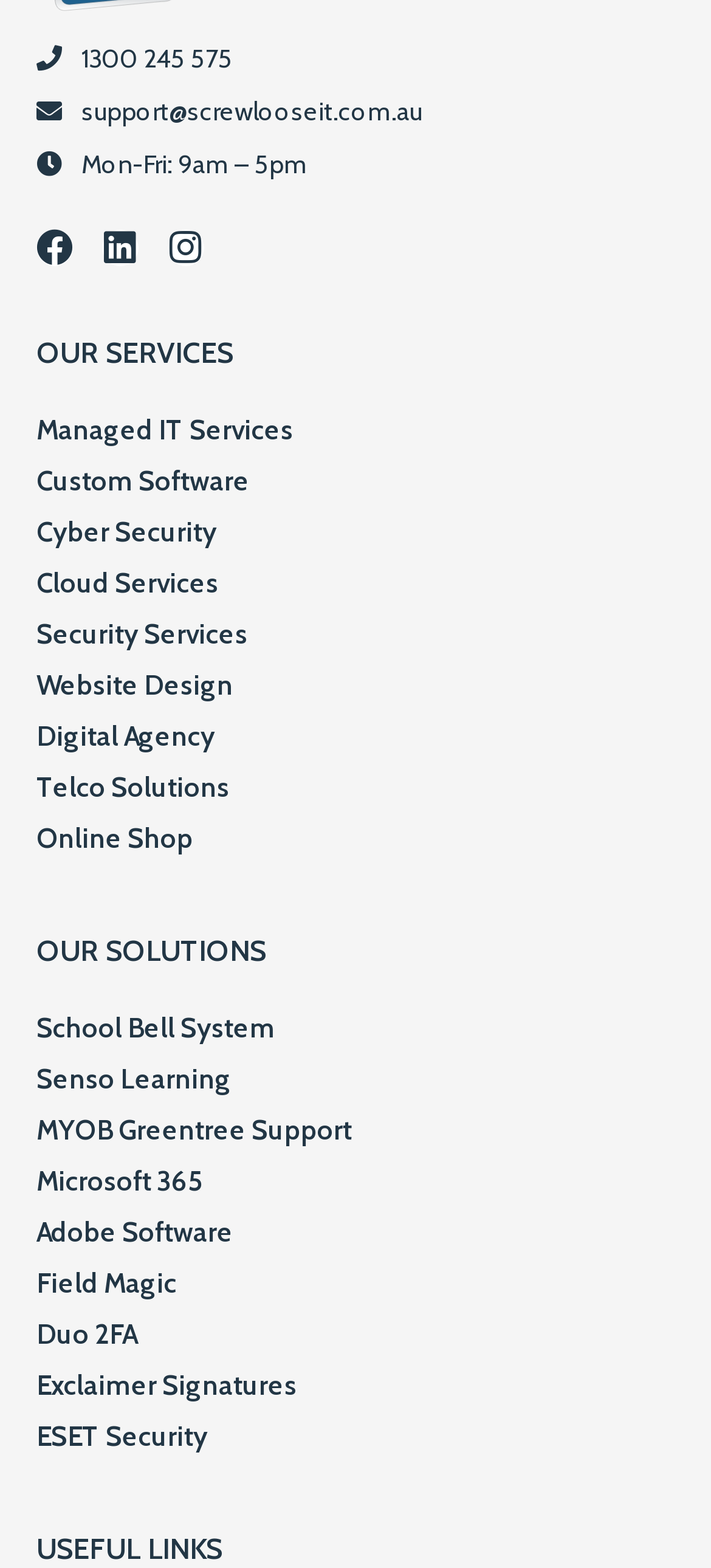Please specify the bounding box coordinates of the region to click in order to perform the following instruction: "Learn about Managed IT Services".

[0.051, 0.258, 0.949, 0.29]